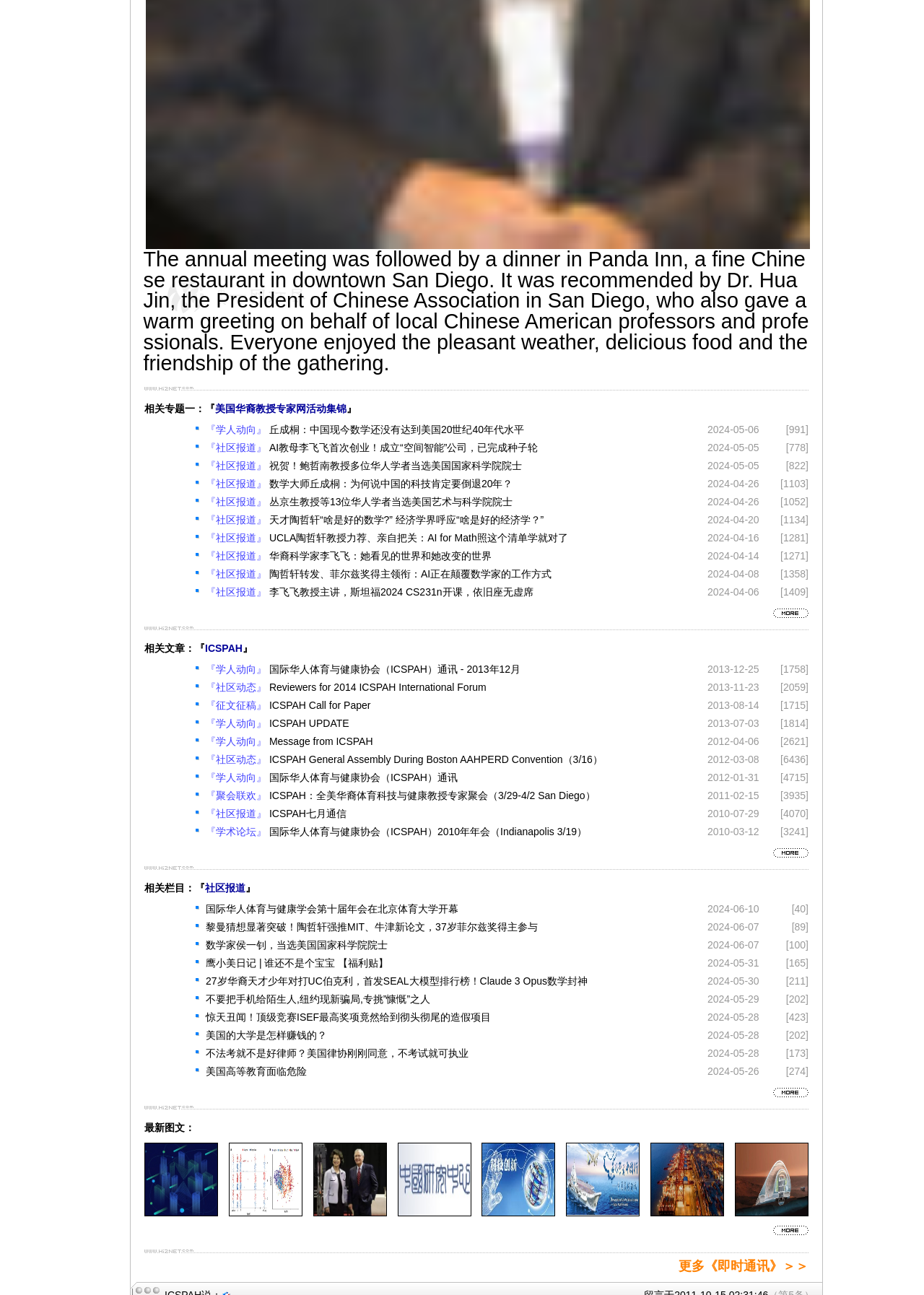How many articles are listed in the webpage? Using the information from the screenshot, answer with a single word or phrase.

5